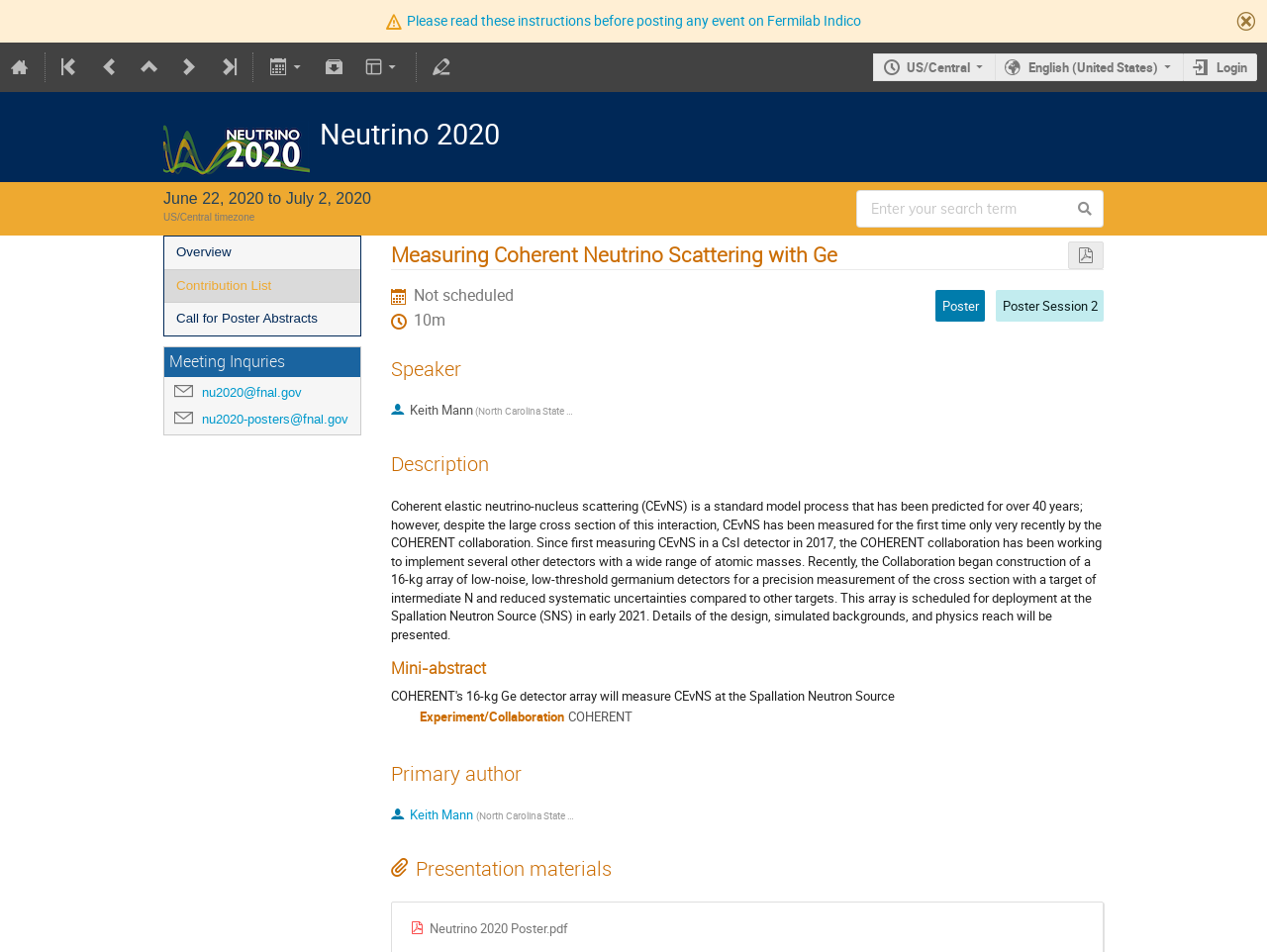Specify the bounding box coordinates for the region that must be clicked to perform the given instruction: "Download the presentation material".

[0.324, 0.967, 0.449, 0.985]